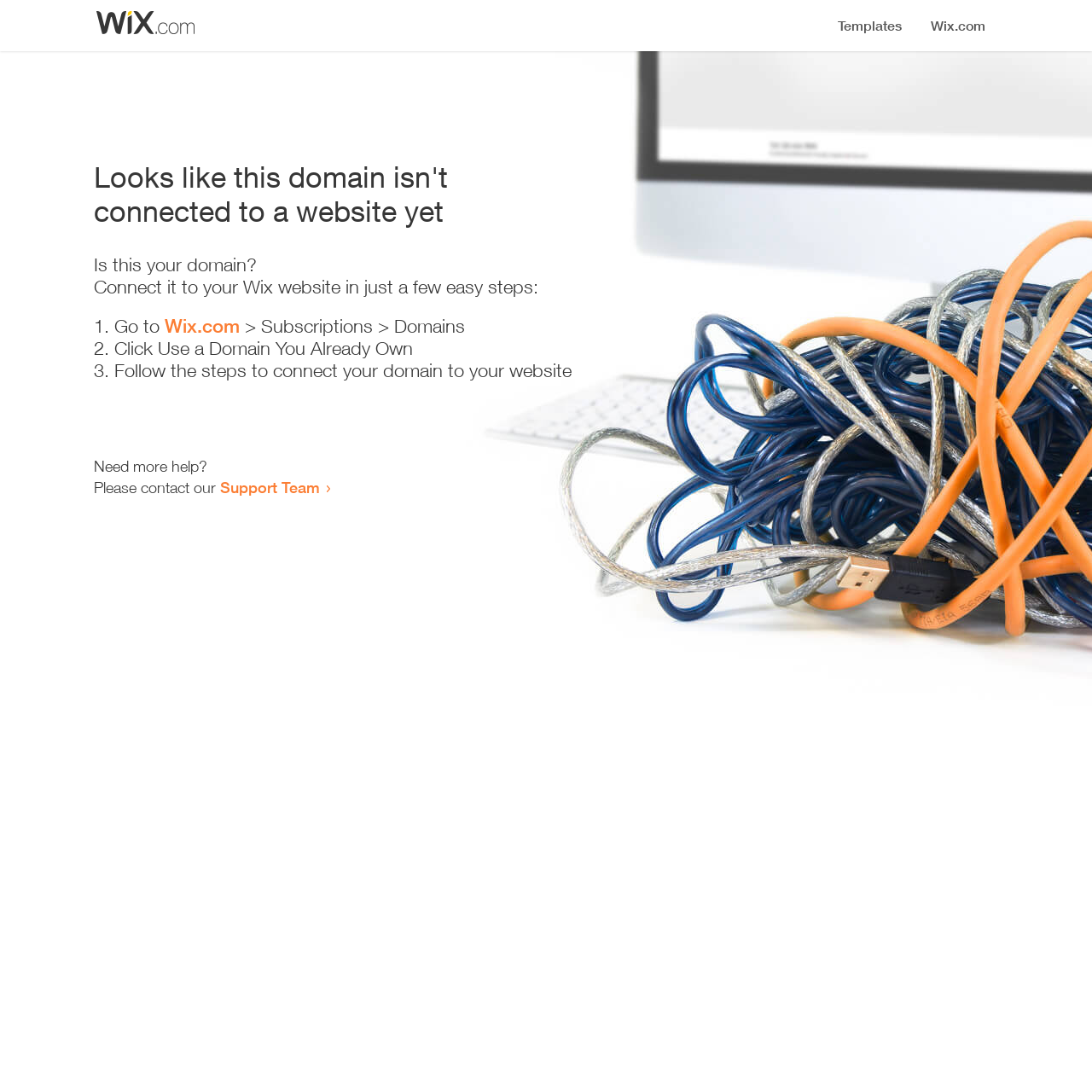Use the information in the screenshot to answer the question comprehensively: What is the first step to connect the domain?

The first step to connect the domain is to 'Go to Wix.com' as indicated by the list marker '1.' and the link 'Wix.com'.